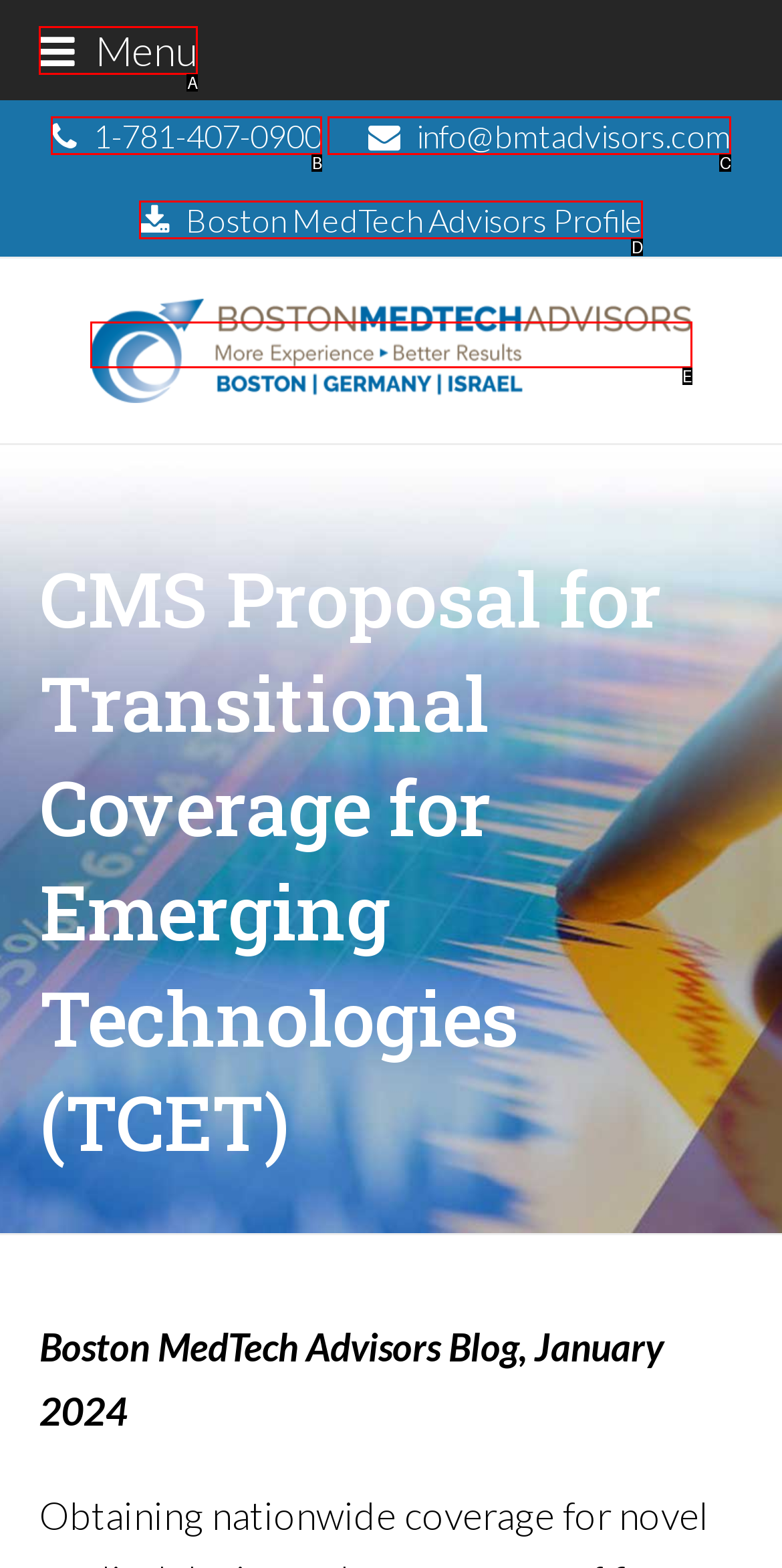Select the letter of the UI element that best matches: info@bmtadvisors.com
Answer with the letter of the correct option directly.

C